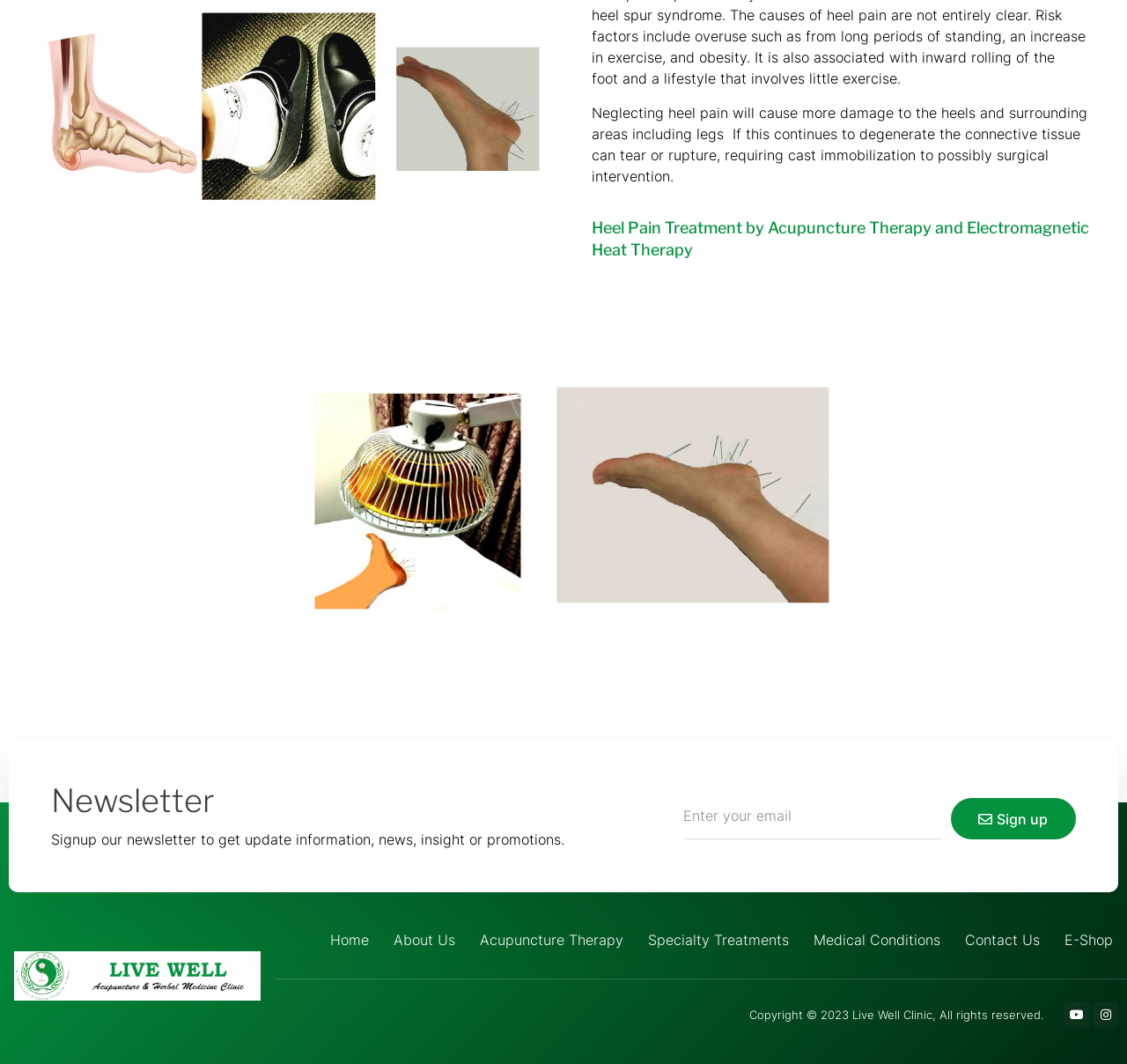Given the description: "Acupuncture Therapy", determine the bounding box coordinates of the UI element. The coordinates should be formatted as four float numbers between 0 and 1, [left, top, right, bottom].

[0.426, 0.874, 0.553, 0.894]